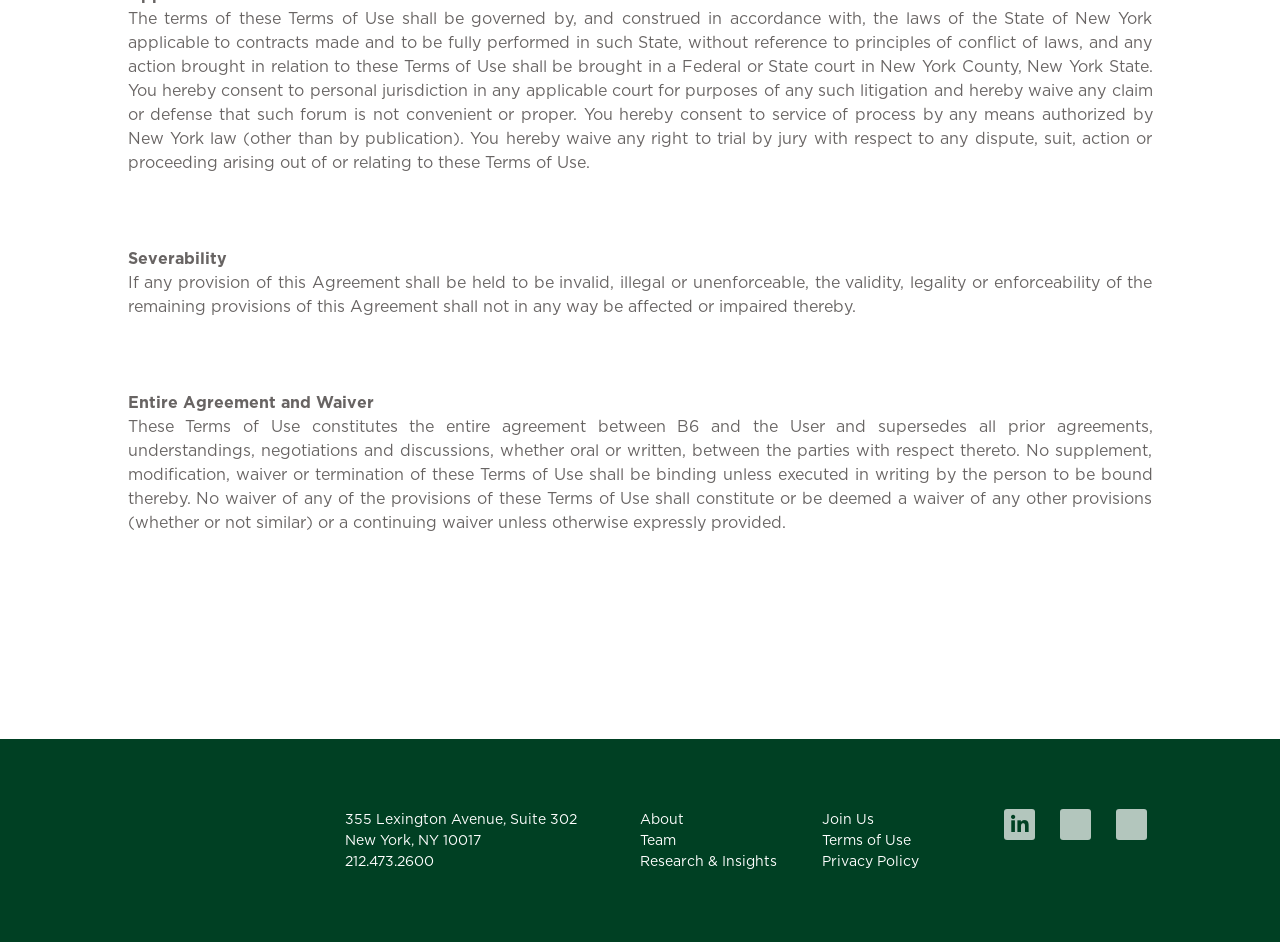Please determine the bounding box coordinates of the area that needs to be clicked to complete this task: 'Visit LinkedIn page'. The coordinates must be four float numbers between 0 and 1, formatted as [left, top, right, bottom].

[0.784, 0.858, 0.809, 0.891]